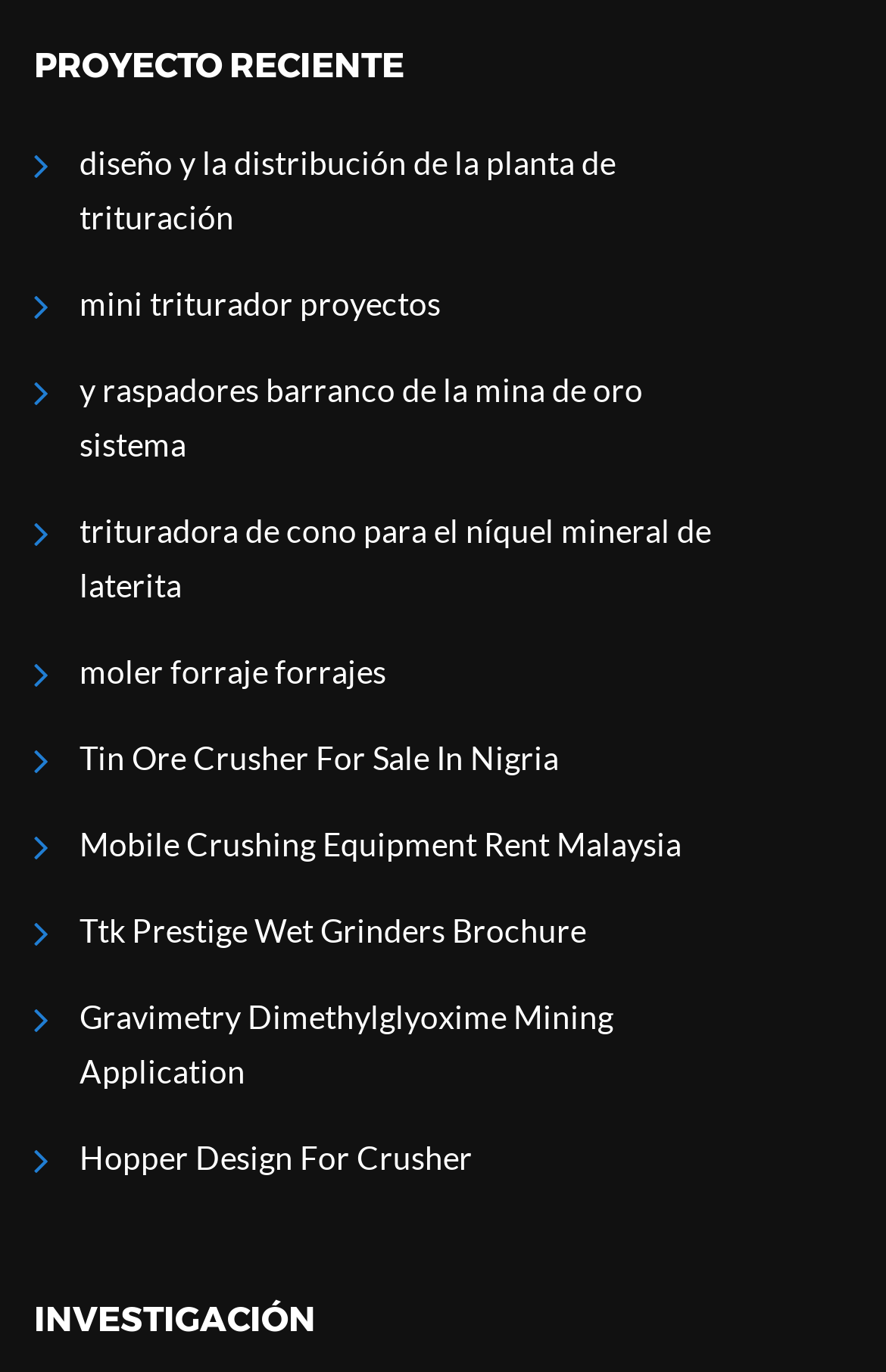Please locate the bounding box coordinates of the element that should be clicked to complete the given instruction: "explore investigación".

[0.038, 0.947, 0.962, 0.977]